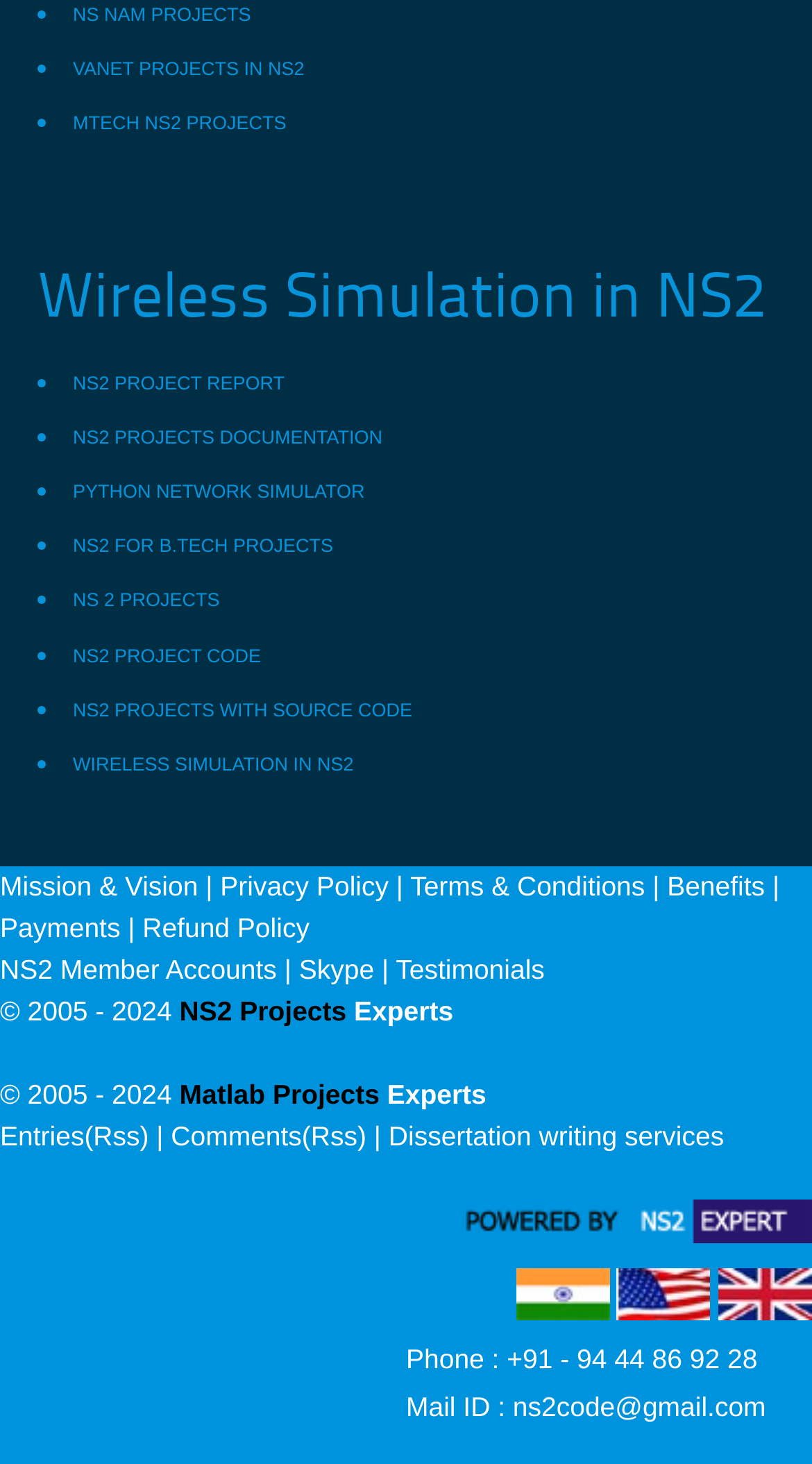What is the contact email address?
Craft a detailed and extensive response to the question.

The contact information is provided at the bottom of the webpage, which includes a phone number and an email address. The email address is ns2code@gmail.com.